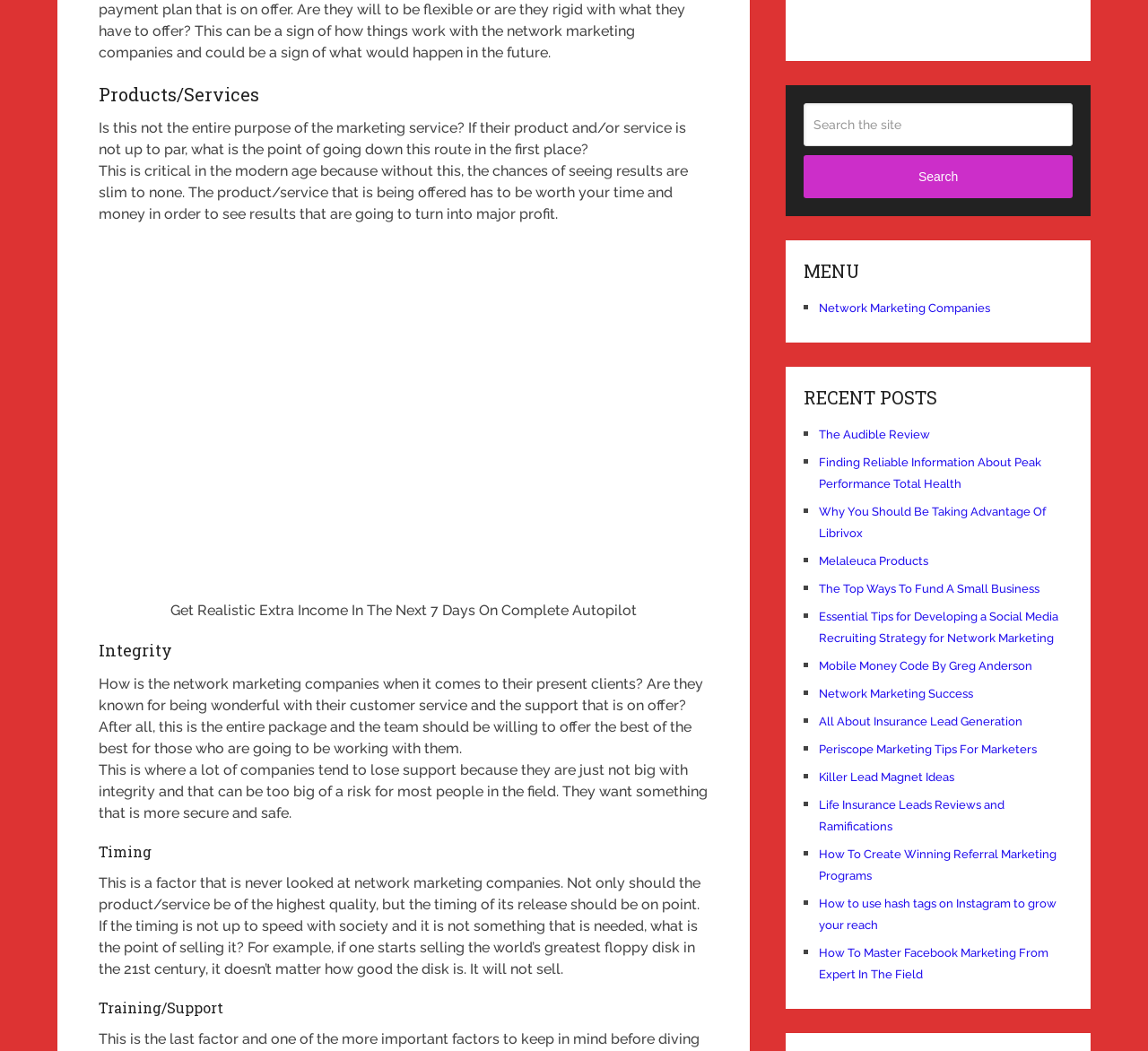What is the focus of the article 'Essential Tips for Developing a Social Media Recruiting Strategy for Network Marketing'?
Please provide a comprehensive and detailed answer to the question.

The article title suggests that it provides essential tips and strategies for using social media to recruit individuals in the network marketing field. The focus is likely on how to leverage social media platforms to build a successful network marketing business.